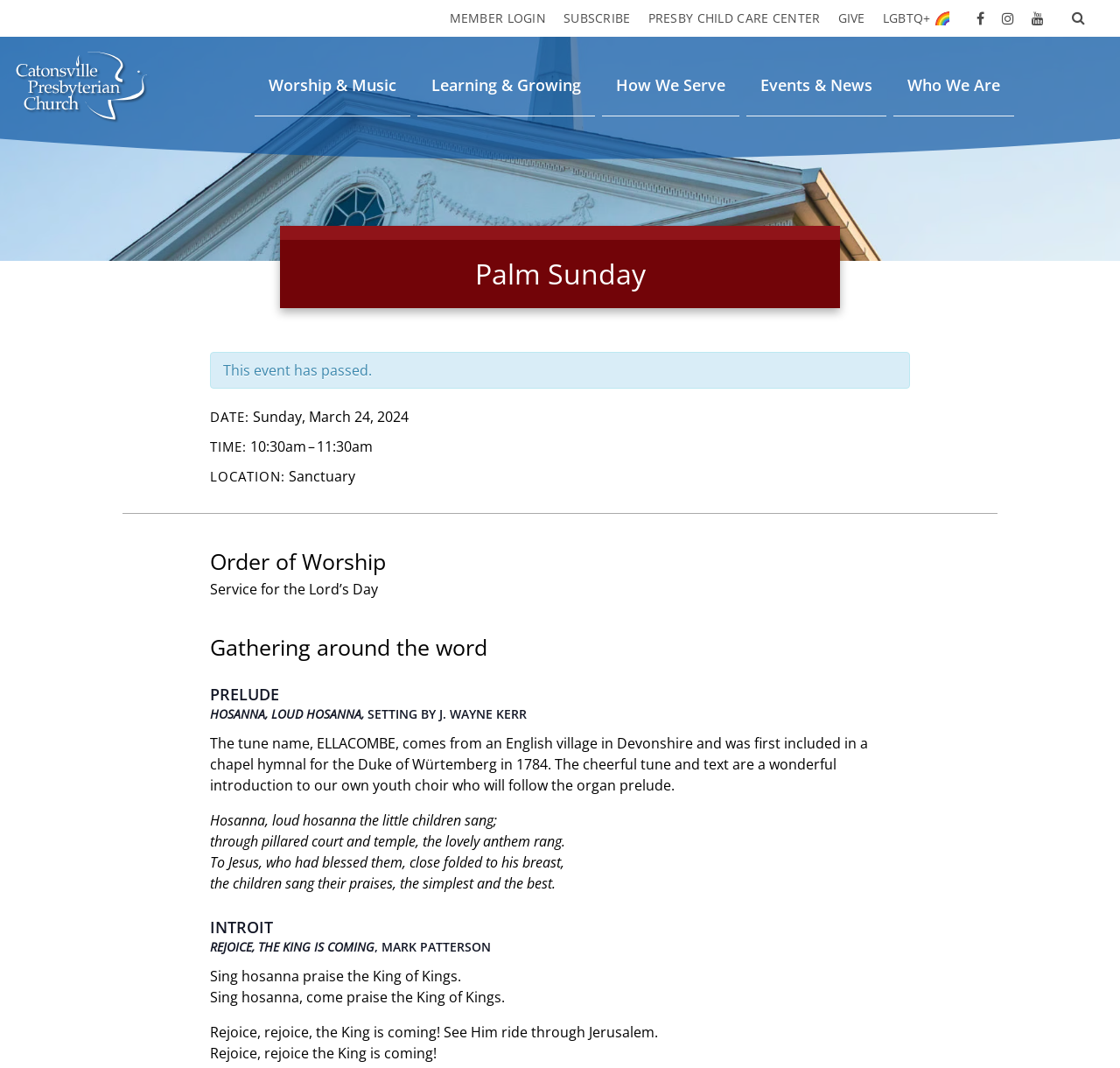Find the bounding box coordinates for the UI element whose description is: "Catonsville Presbyterian Church.cvc-logo-fill{fill:#fff}". The coordinates should be four float numbers between 0 and 1, in the format [left, top, right, bottom].

[0.012, 0.047, 0.133, 0.113]